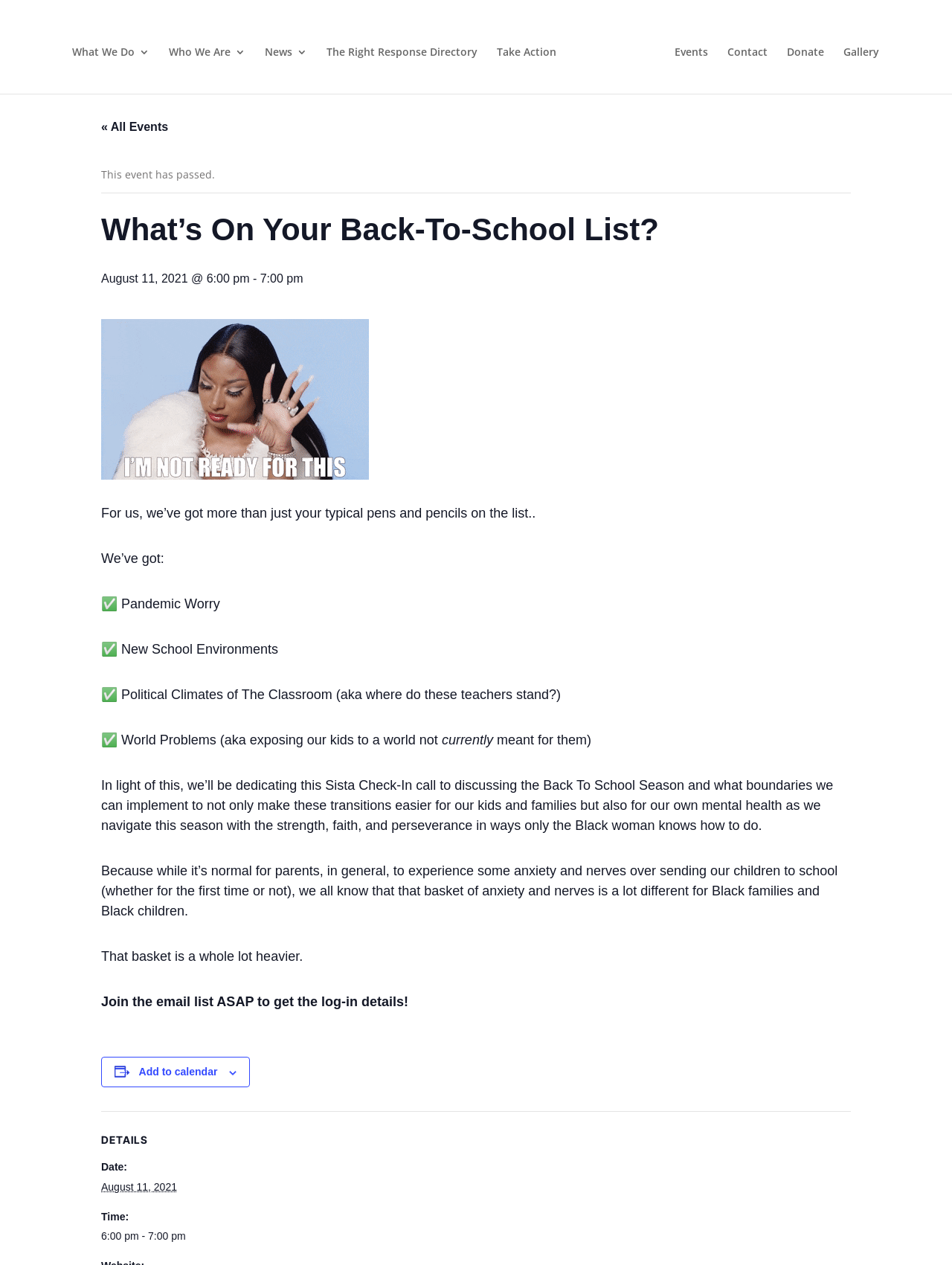What is the theme of the webpage?
Please answer the question with a single word or phrase, referencing the image.

Back to school concerns for Black families